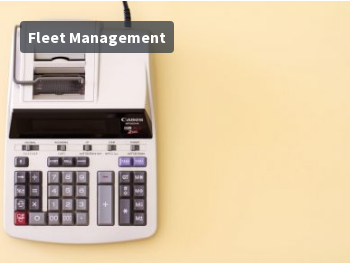Create an exhaustive description of the image.

The image features a calculator prominently displayed on a soft yellow background, symbolizing the essential tools used in fleet management. The calculator, with its various buttons and a paper output roll, serves as a metaphor for the calculations and data analysis integral to managing a fleet of vehicles efficiently. Overlaying the image is the text "Fleet Management," highlighting the focus of the content, which likely discusses strategies and systems that aid businesses in optimizing their vehicle operations. This visual representation emphasizes the importance of accurate data handling and financial oversight in managing a successful fleet.